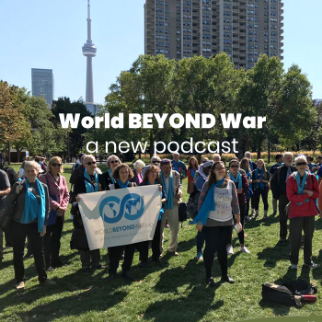Explain all the elements you observe in the image.

The image showcases a vibrant gathering of activists and community members standing in a park, holding a banner for "World BEYOND War." The backdrop features city buildings, including the iconic CN Tower, symbolizing an urban environment engaged in discussions about peace and anti-war initiatives. Participants are dressed in casual attire, with some wearing blue scarves, signifying unity and awareness. The prominent caption reads "World BEYOND War," followed by "a new podcast," highlighting the initiative's focus on promoting dialogue and solutions for global peace through the medium of podcasting. This event underscores the commitment of the group to raise awareness and foster discussions surrounding the importance of a world free from war.